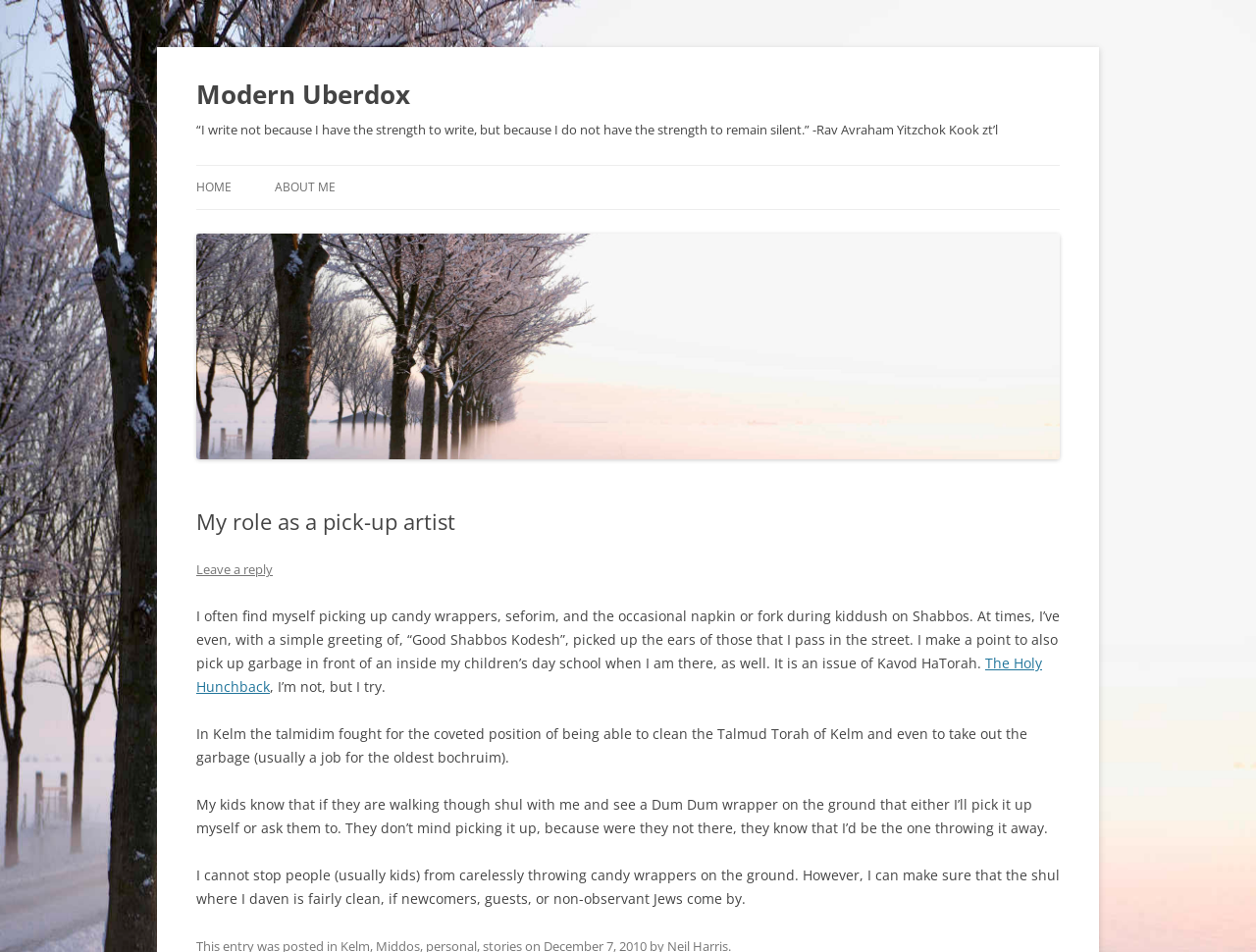Using details from the image, please answer the following question comprehensively:
What does the author's children do?

The author's children are taught to pick up trash, such as Dum Dum wrappers, when they see it on the ground, and they don't mind doing so because they know their parent would do it otherwise.